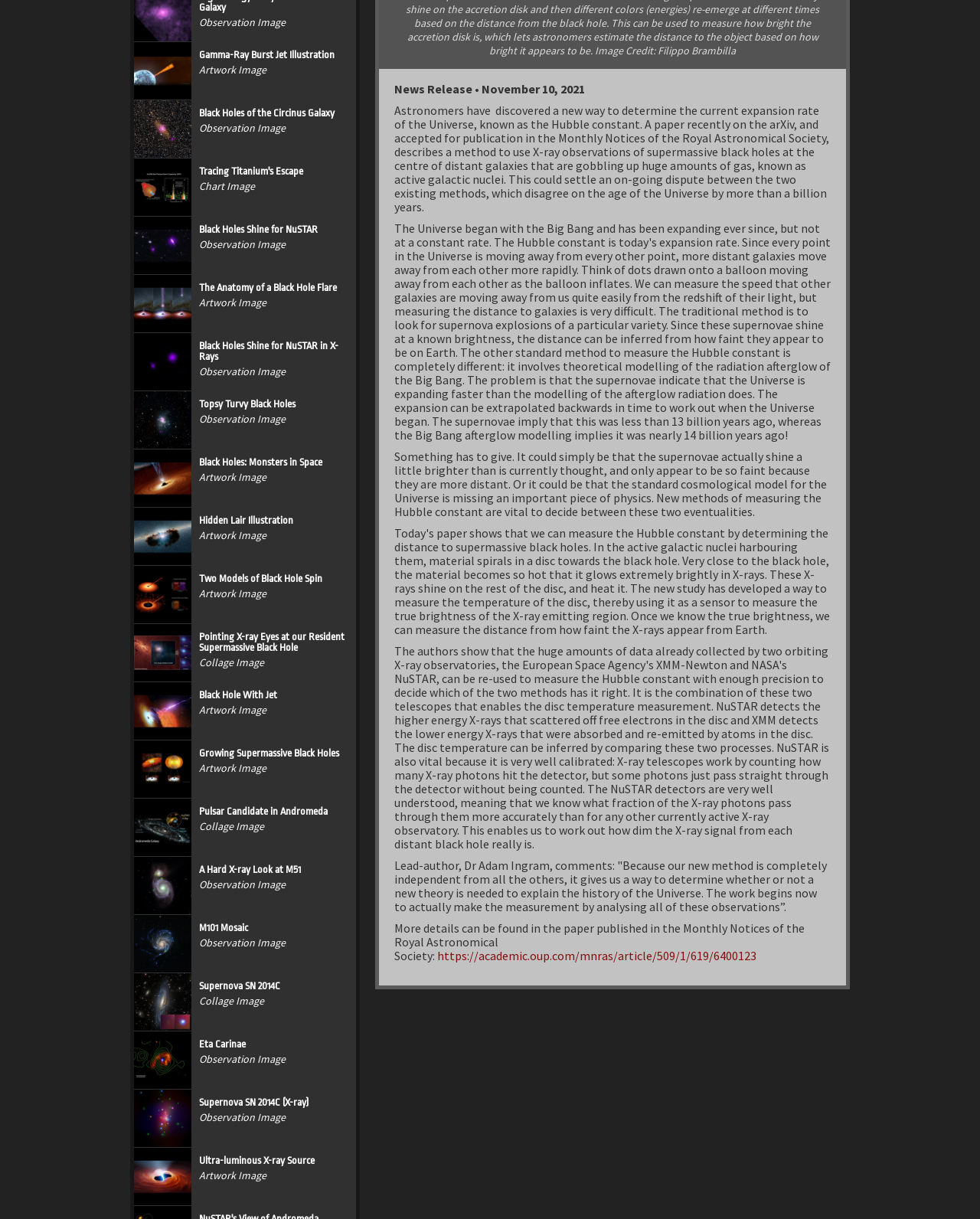From the webpage screenshot, predict the bounding box coordinates (top-left x, top-left y, bottom-right x, bottom-right y) for the UI element described here: Hidden Lair Illustration Artwork Image

[0.137, 0.416, 0.363, 0.464]